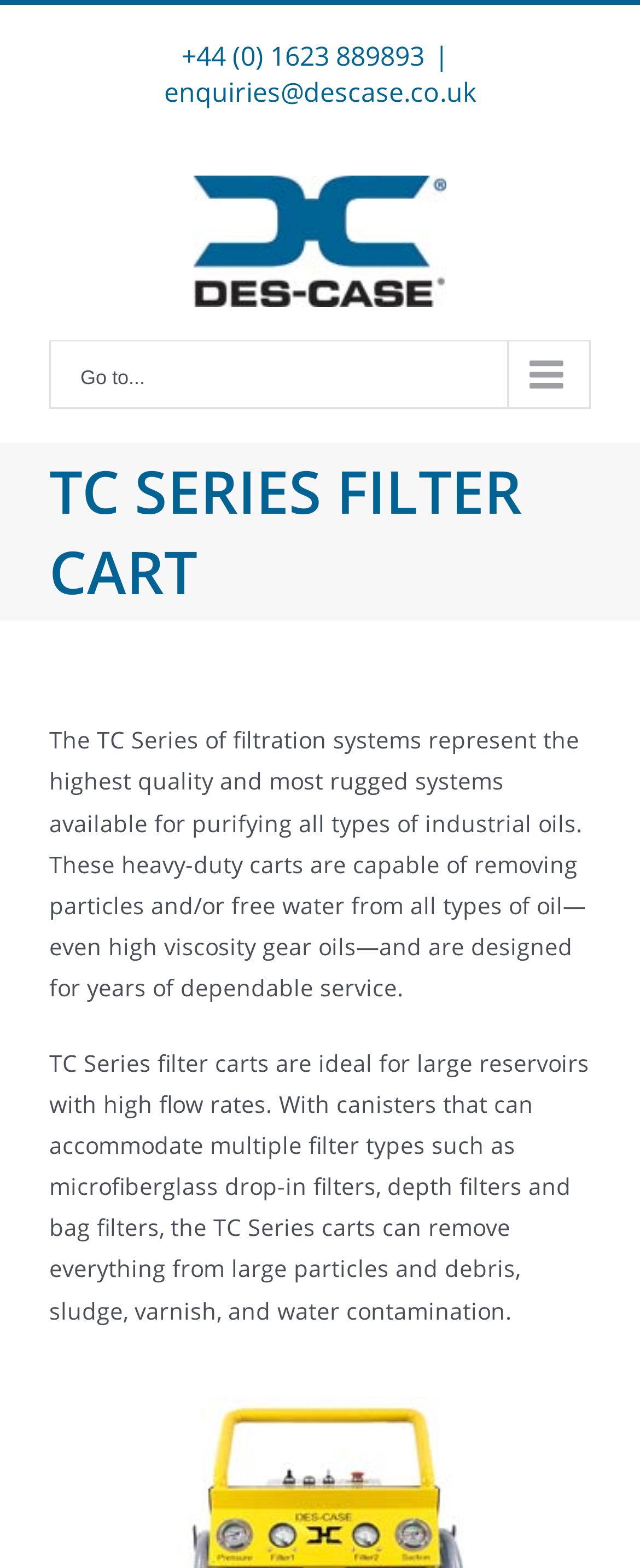Predict the bounding box coordinates for the UI element described as: "enquiries@descase.co.uk". The coordinates should be four float numbers between 0 and 1, presented as [left, top, right, bottom].

[0.256, 0.047, 0.744, 0.07]